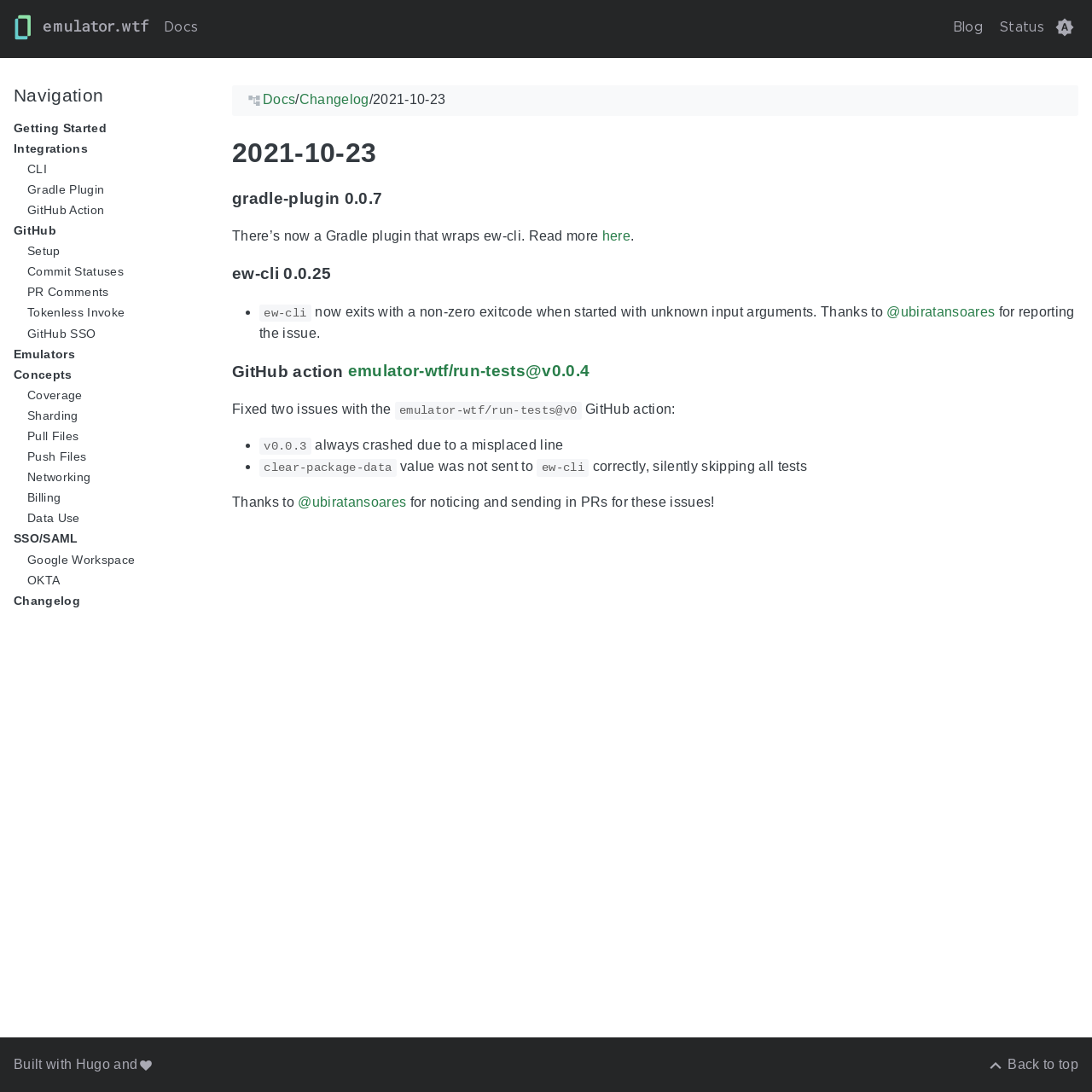What is the link text that follows 'There’s now a Gradle plugin that wraps ew-cli. Read more'?
Answer the question using a single word or phrase, according to the image.

here